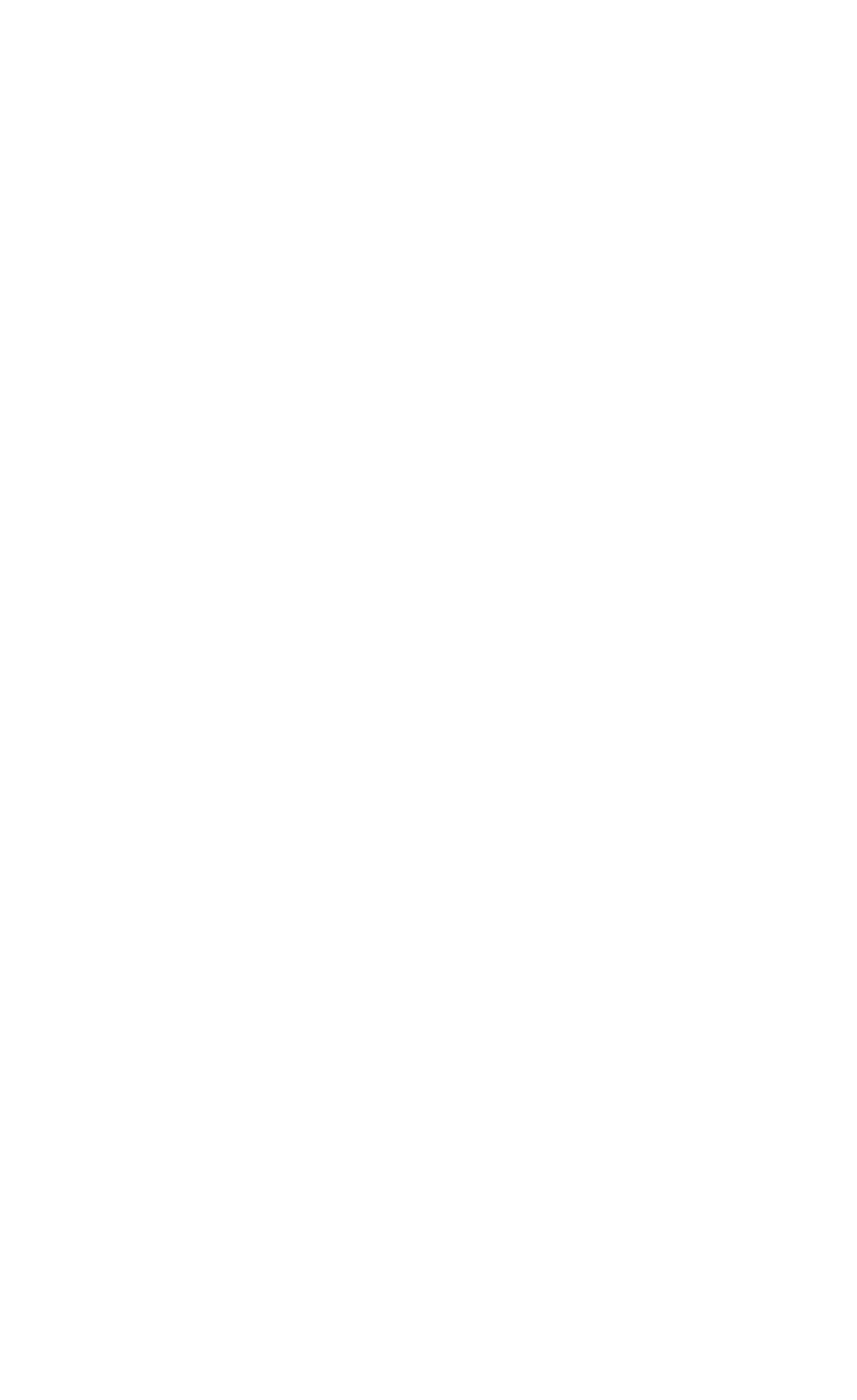Please specify the bounding box coordinates of the element that should be clicked to execute the given instruction: 'Contact Us'. Ensure the coordinates are four float numbers between 0 and 1, expressed as [left, top, right, bottom].

[0.568, 0.259, 0.841, 0.322]